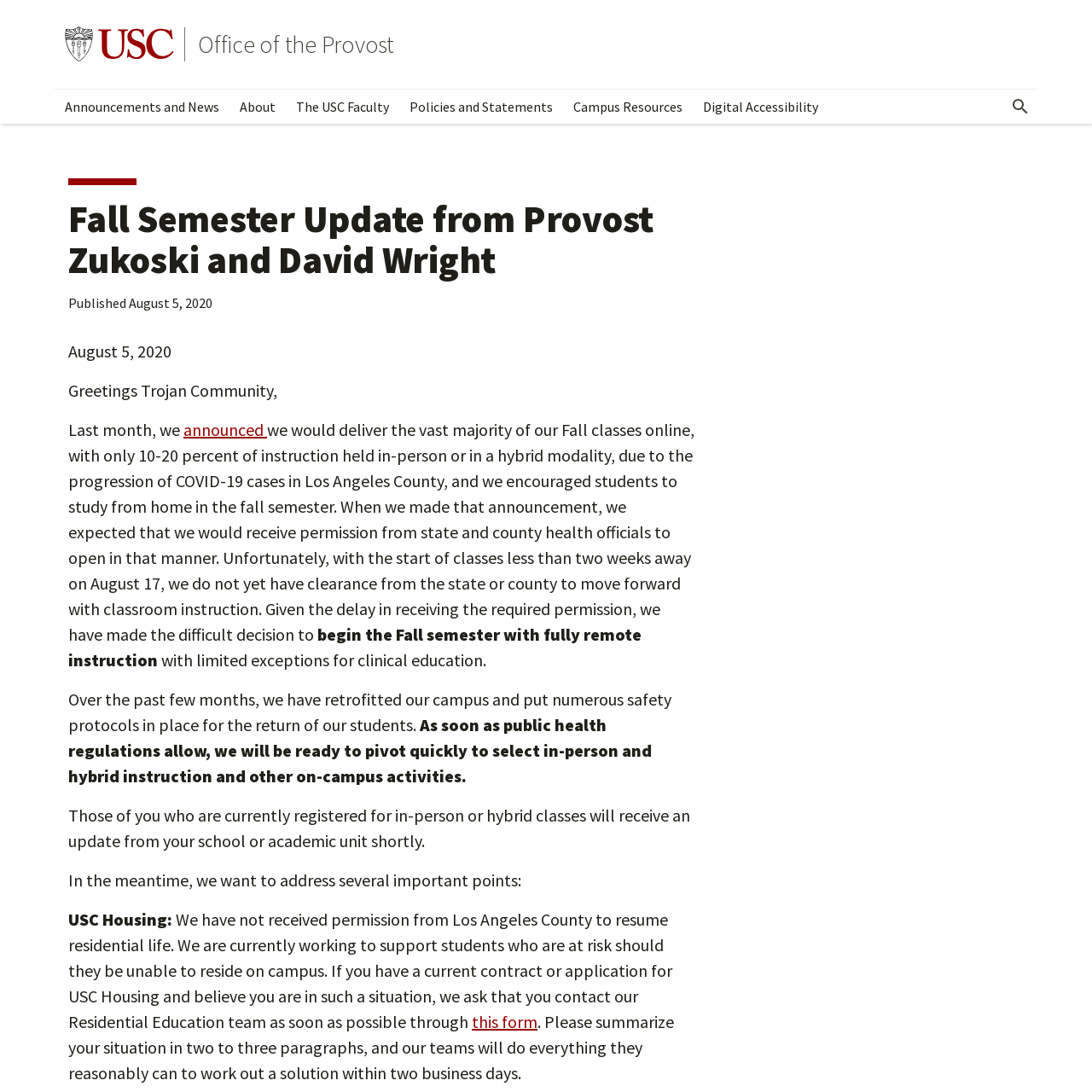Indicate the bounding box coordinates of the element that must be clicked to execute the instruction: "check the 'Contact' page". The coordinates should be given as four float numbers between 0 and 1, i.e., [left, top, right, bottom].

None